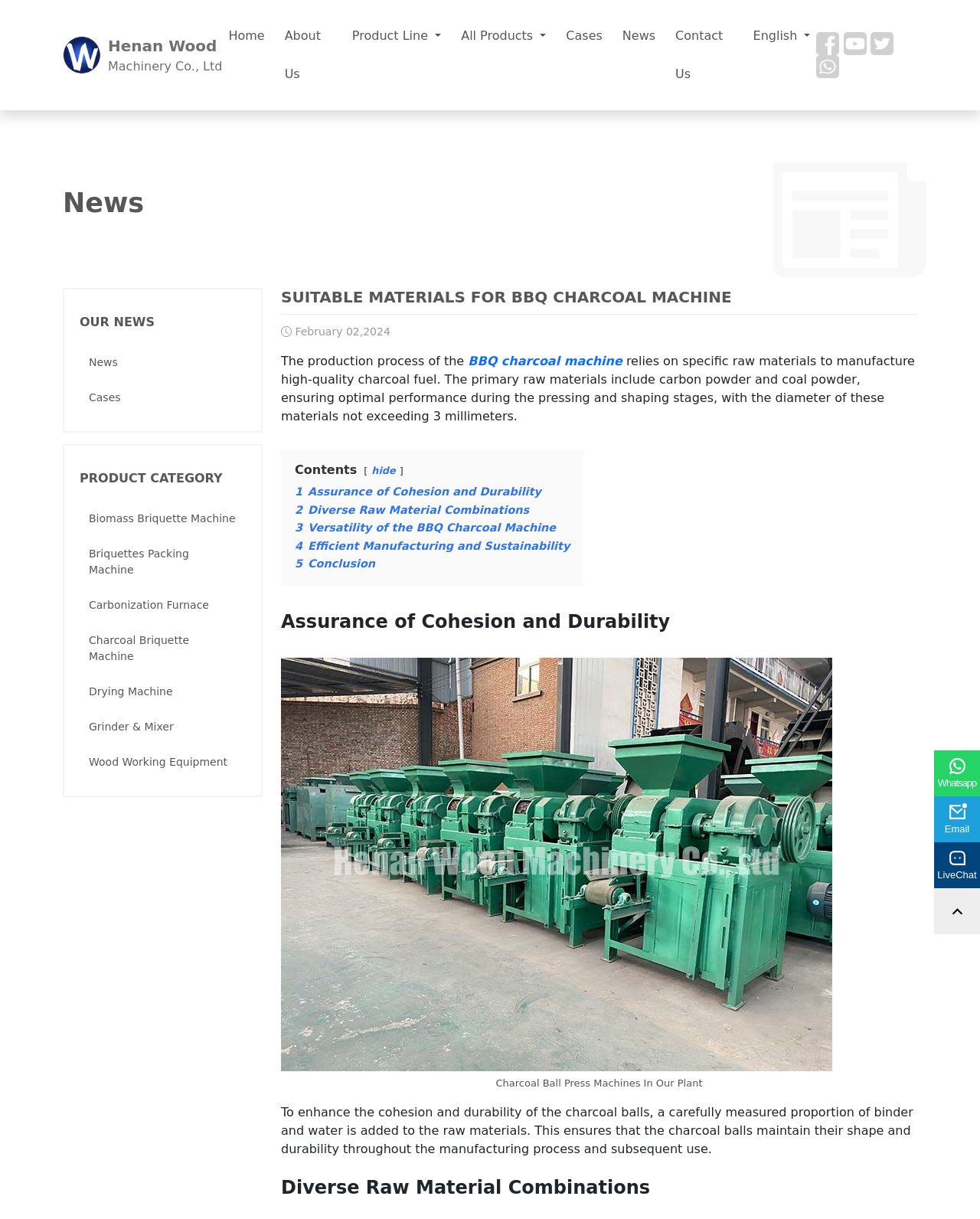What is the company name of the logo?
Provide a detailed answer to the question using information from the image.

The company name can be found by looking at the logo link at the top left corner of the webpage, which says 'logo Henan Wood Machinery Co., Ltd'.